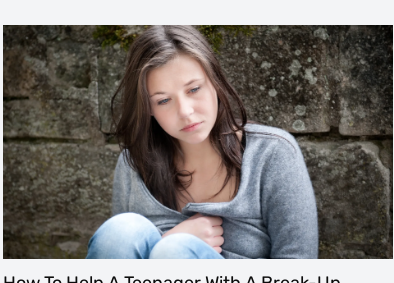Give a concise answer using only one word or phrase for this question:
What might the woman be experiencing?

Emotional struggle